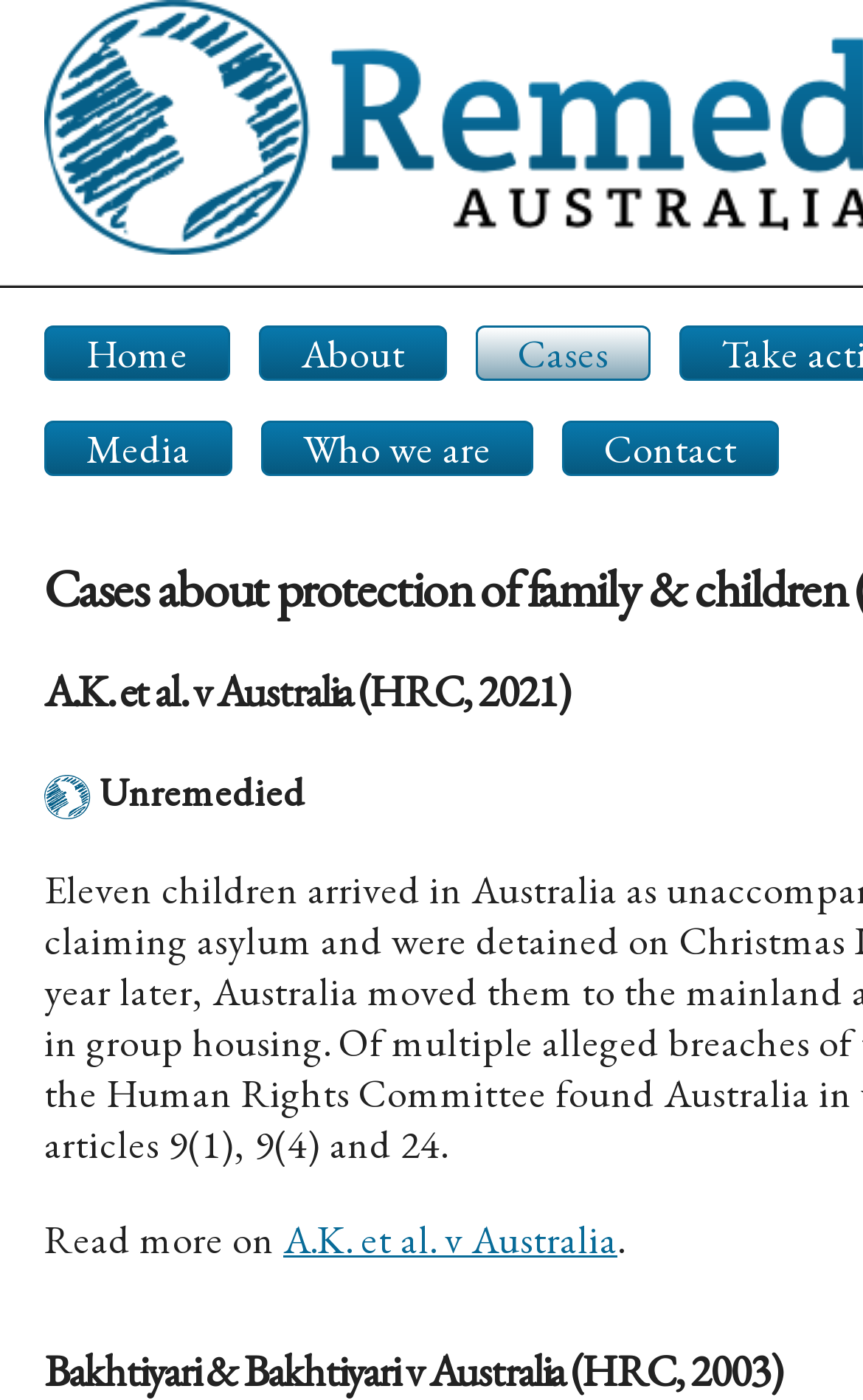Provide a comprehensive caption for the webpage.

The webpage is titled "Cases - Remedy Australia" and features a navigation menu at the top with six links: "Home", "About", "Cases", "Media", "Who we are", and "Contact". These links are positioned horizontally, with "Home" and "Media" on the left, "About" and "Who we are" in the middle, and "Cases" and "Contact" on the right.

Below the navigation menu, there is an image with the caption "Remedy's assessment: ". This image is positioned near the top-left corner of the page. To the right of the image, there is a heading titled "Unremedied".

Further down the page, there is a section that appears to be a case summary. It starts with the text "Read more on" and is followed by a link titled "A.K. et al. v Australia". This section is positioned near the bottom-left corner of the page.